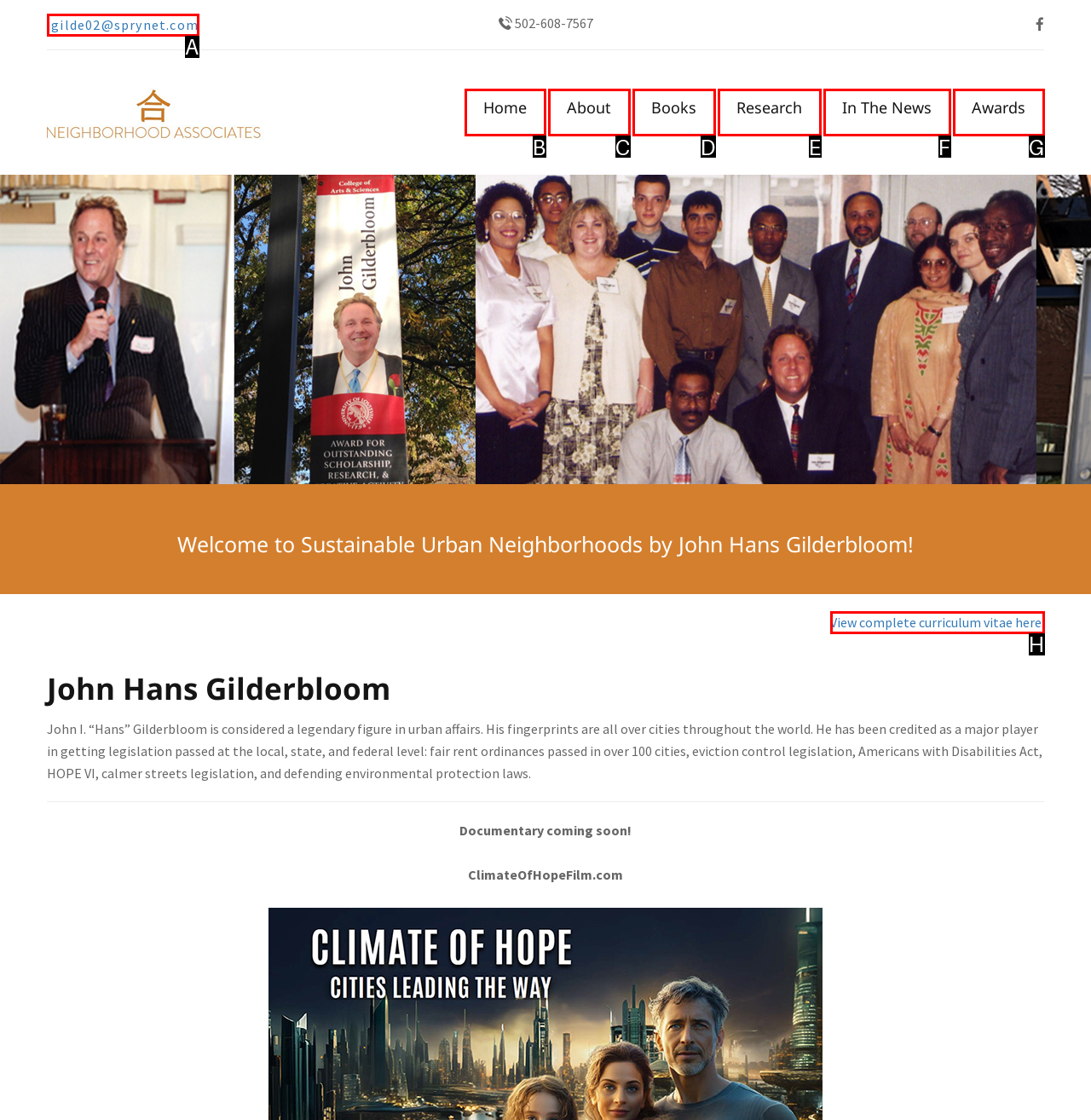Select the letter of the option that corresponds to: In The News
Provide the letter from the given options.

F